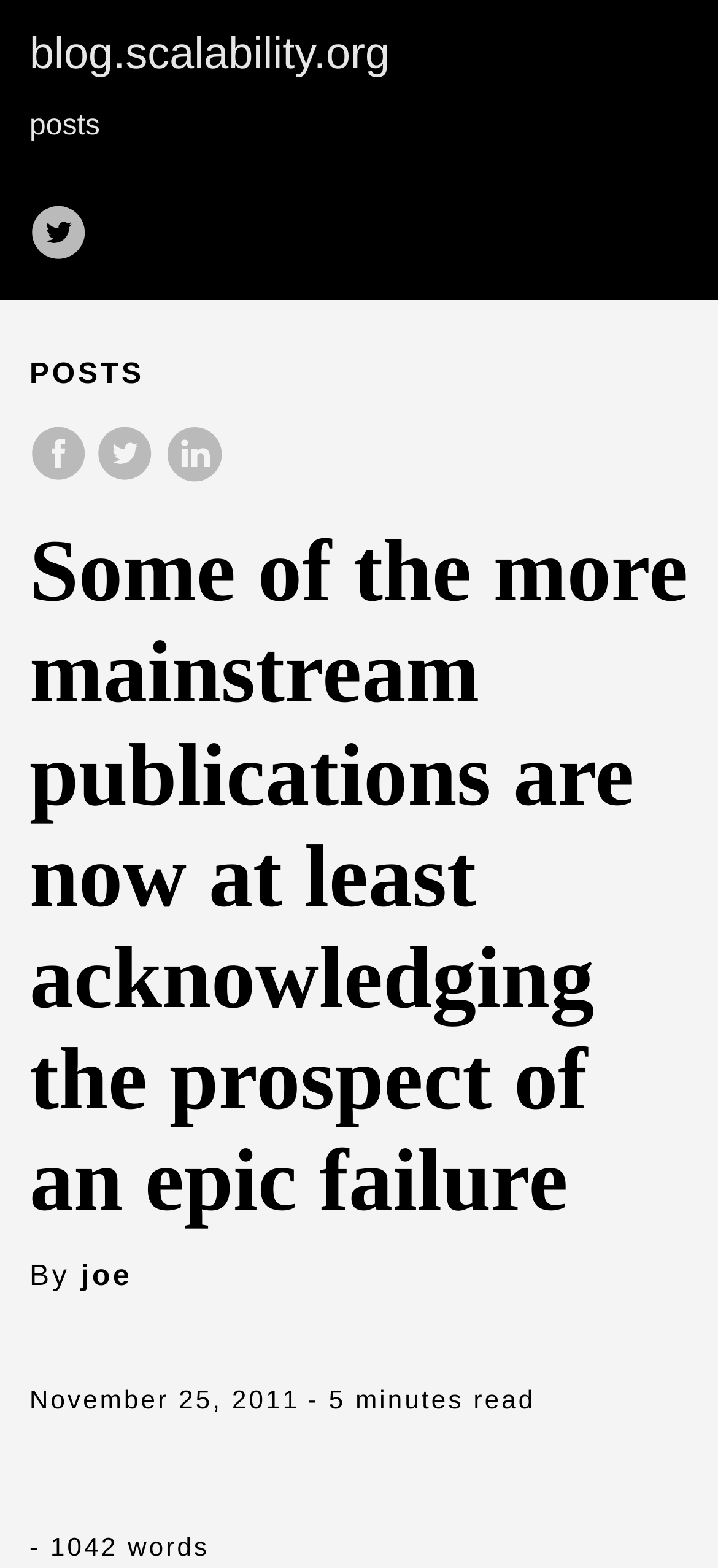How many words are in this post?
Respond with a short answer, either a single word or a phrase, based on the image.

1042 words